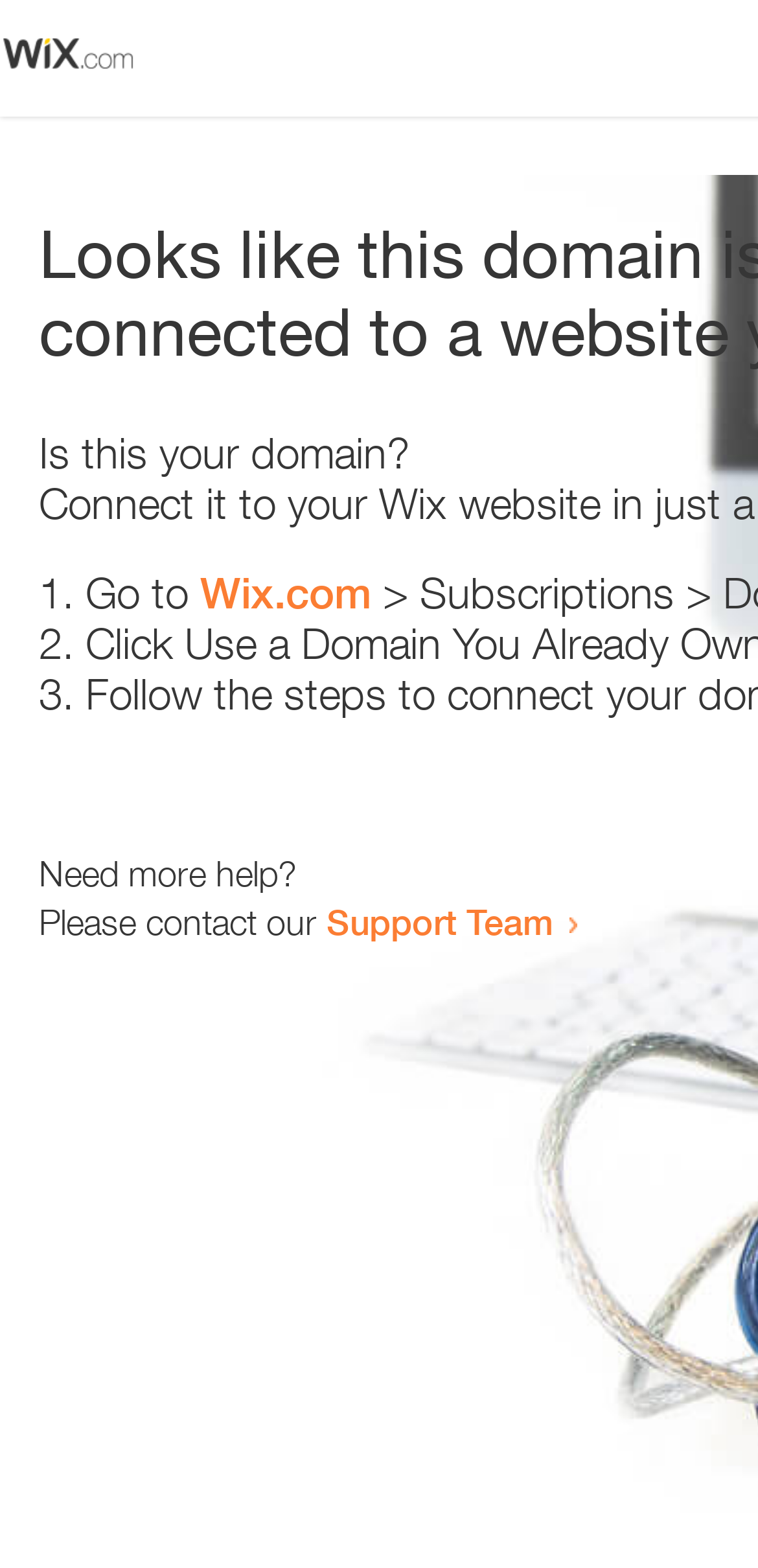Analyze and describe the webpage in a detailed narrative.

The webpage appears to be an error page, with a small image at the top left corner. Below the image, there is a heading that reads "Is this your domain?" centered on the page. 

Underneath the heading, there is a numbered list with three items. The first item starts with "1." and is followed by the text "Go to" and a link to "Wix.com". The second item starts with "2." and the third item starts with "3.", but their contents are not specified. 

At the bottom of the page, there is a section that provides additional help options. It starts with the text "Need more help?" and is followed by a sentence that reads "Please contact our". This sentence is completed with a link to the "Support Team".